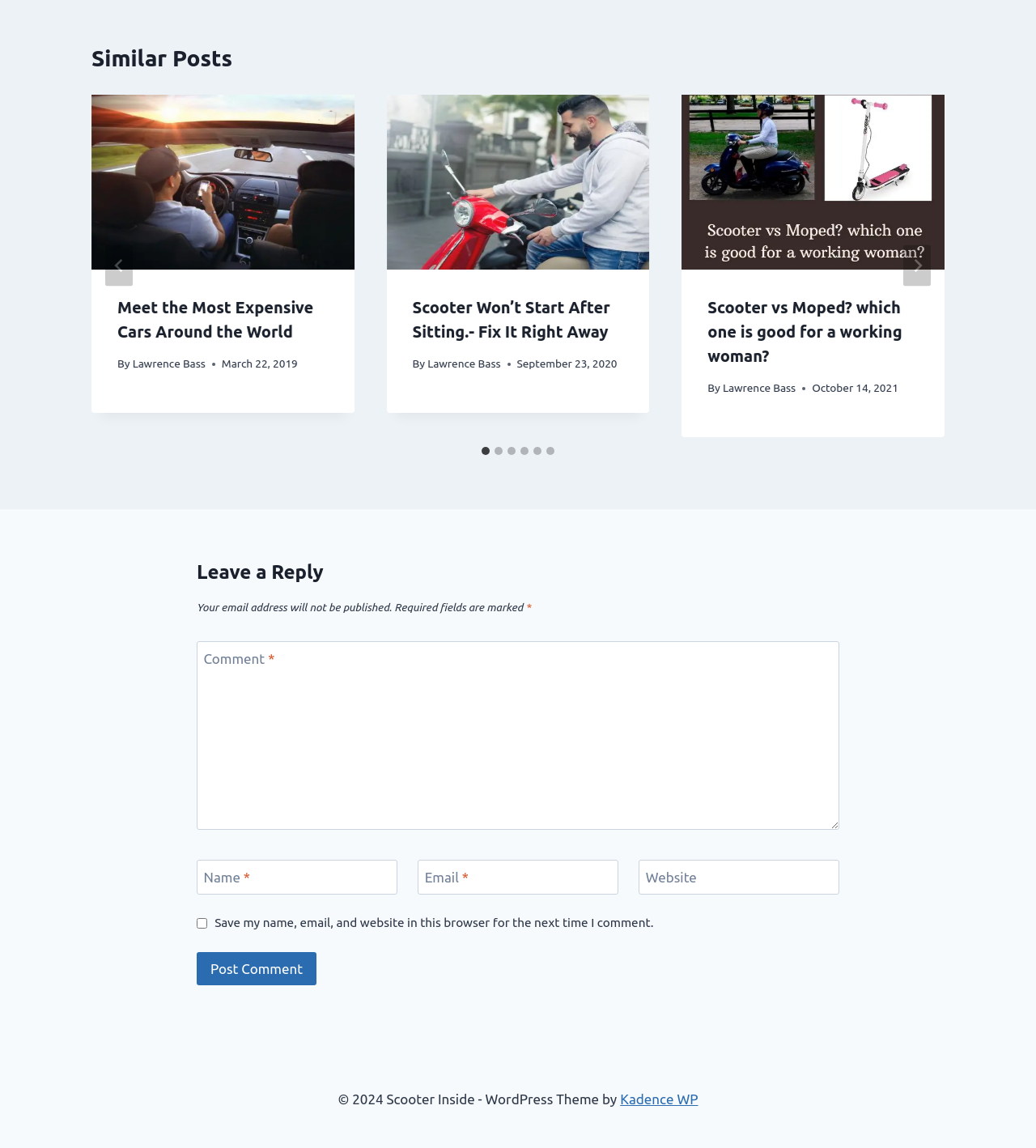Answer this question in one word or a short phrase: What is the title of the first article?

Meet the Most Expensive Cars Around the World